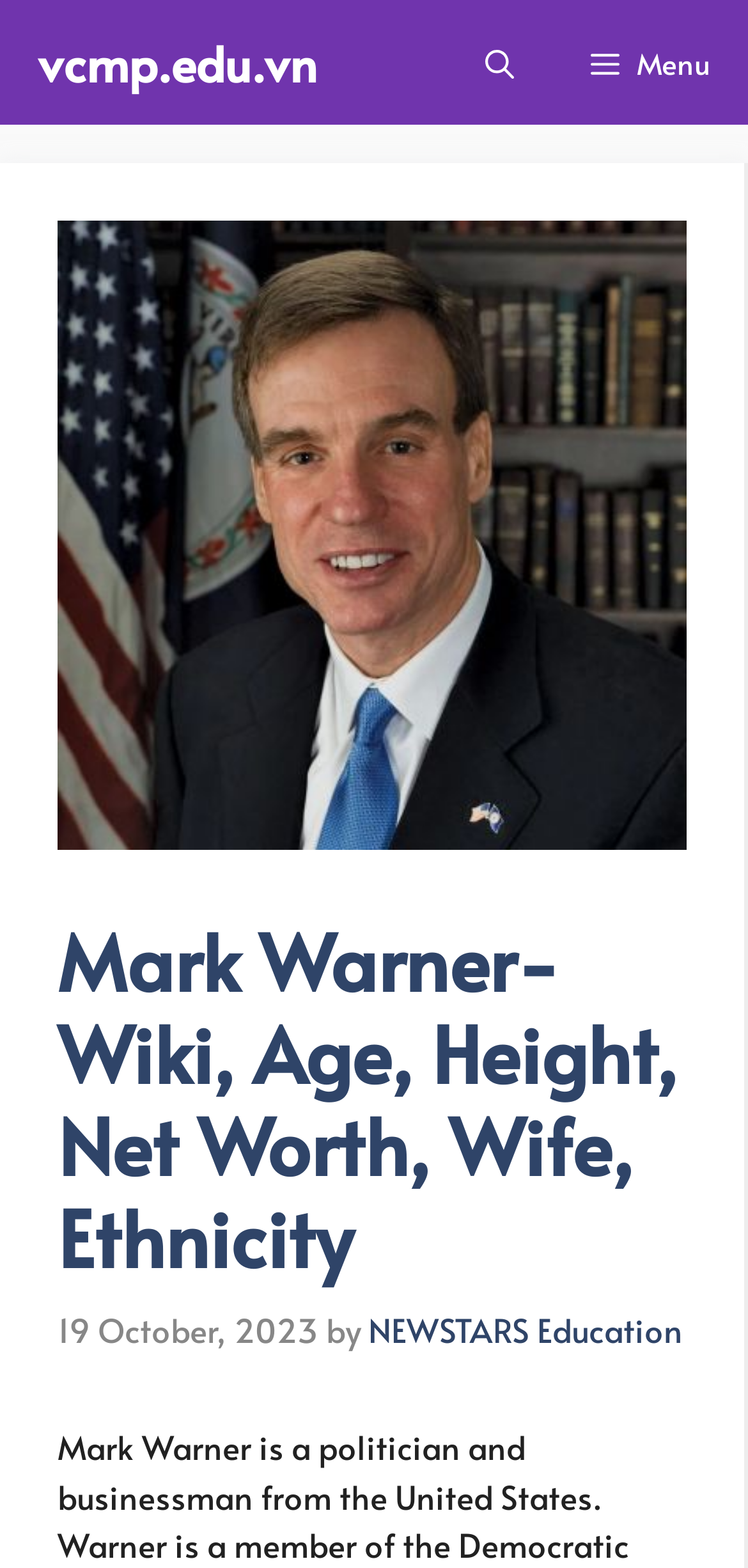Offer a detailed explanation of the webpage layout and contents.

The webpage is about Mark Warner, a politician and businessman from the United States. At the top of the page, there is a primary navigation bar that spans the entire width of the page. On the left side of the navigation bar, there is a link to the website "vcmp.edu.vn". On the right side, there is a button labeled "Menu" and a link to "Open Search Bar". 

Below the navigation bar, there is a large image of Mark Warner, taking up most of the page's width. Above the image, there is a header section that contains a heading with the title "Mark Warner- Wiki, Age, Height, Net Worth, Wife, Ethnicity". Below the heading, there is a timestamp "19 October, 2023" followed by the text "by" and a link to "NEWSTARS Education".